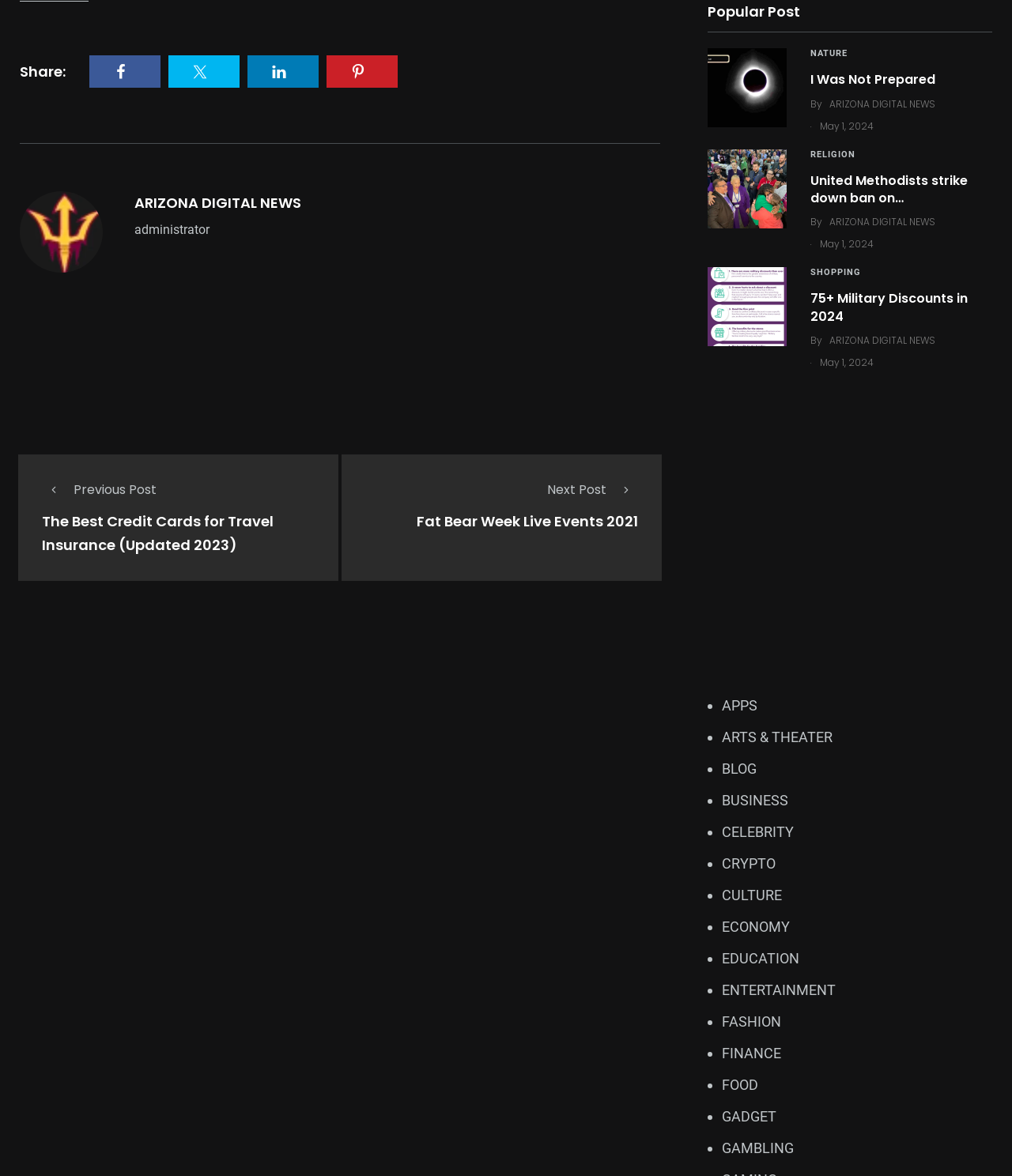Please specify the bounding box coordinates of the clickable section necessary to execute the following command: "Explore the 'ARTS & THEATER' category".

[0.713, 0.62, 0.823, 0.634]